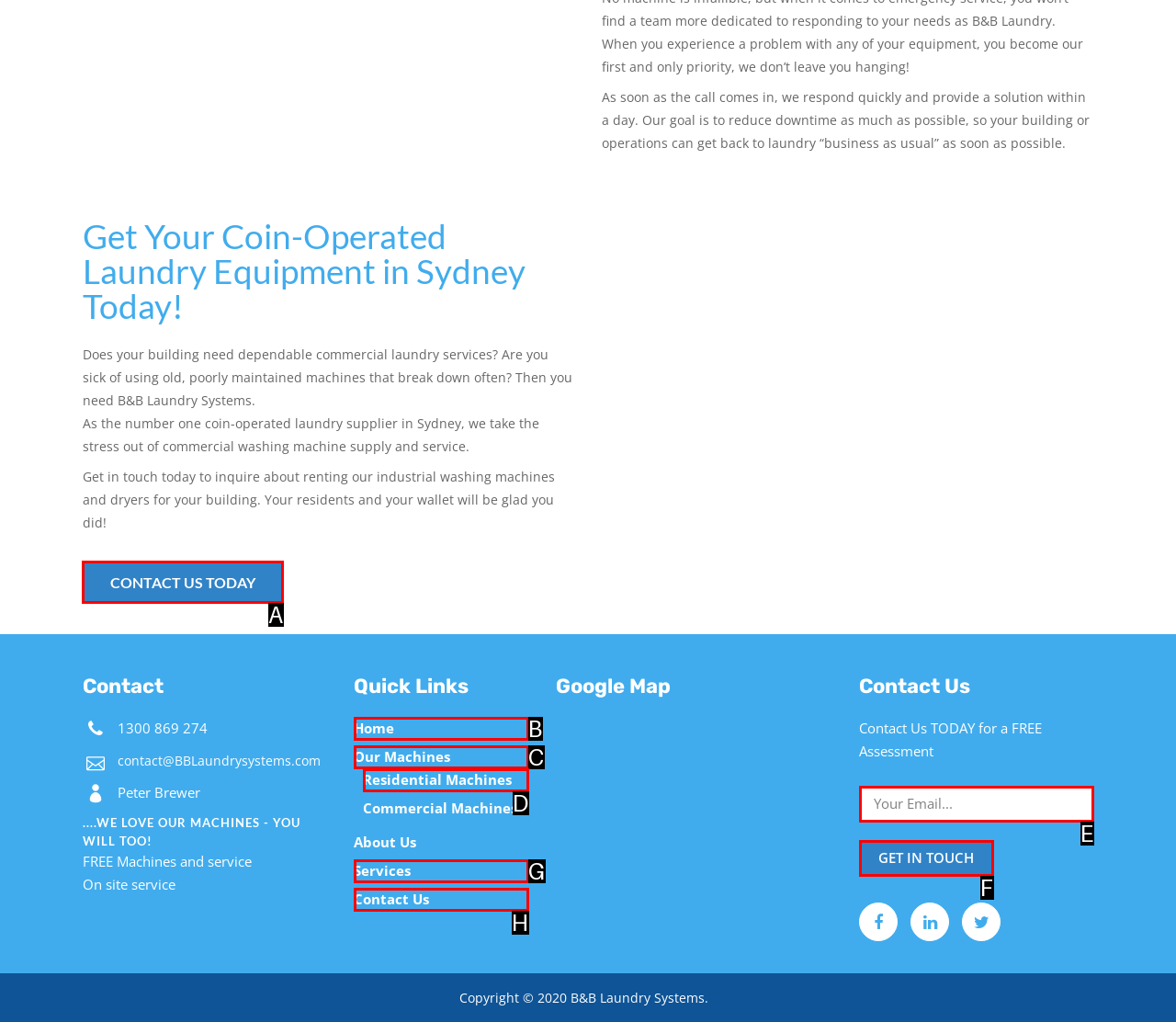Identify the correct HTML element to click for the task: Contact the company today. Provide the letter of your choice.

A